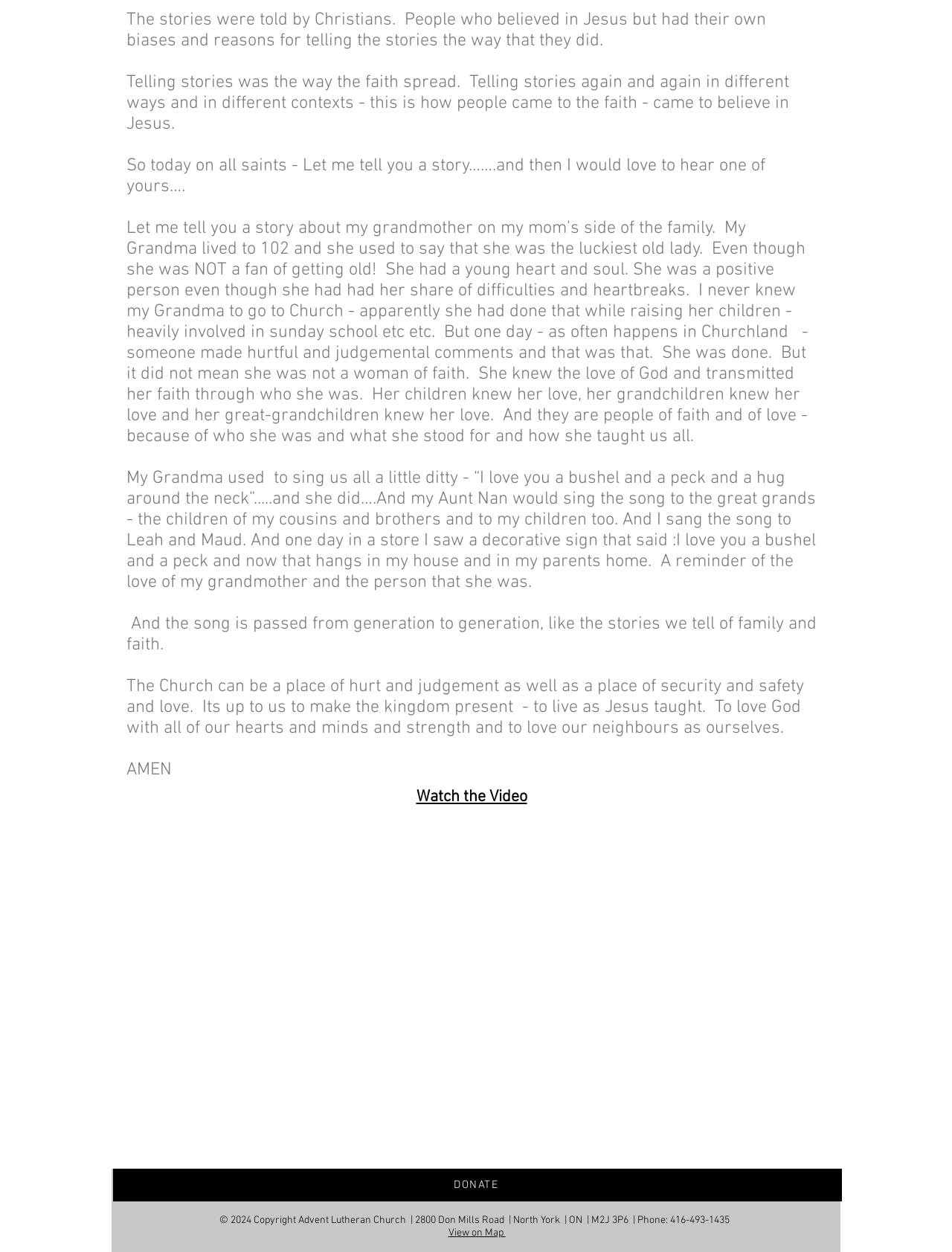Locate the bounding box of the UI element described by: "DONATE" in the given webpage screenshot.

[0.119, 0.933, 0.884, 0.96]